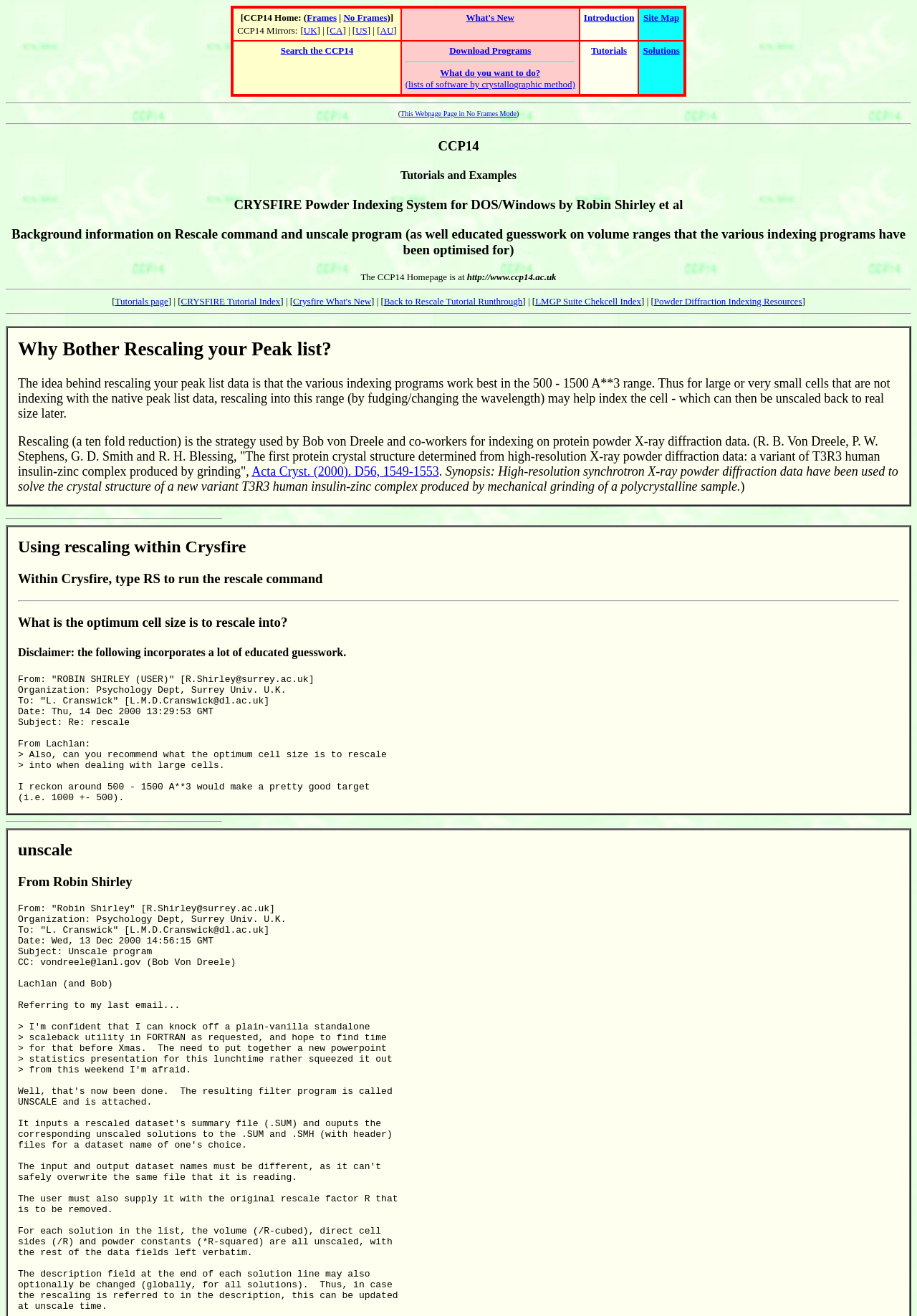Determine the bounding box coordinates of the section I need to click to execute the following instruction: "Go to What's New". Provide the coordinates as four float numbers between 0 and 1, i.e., [left, top, right, bottom].

[0.508, 0.009, 0.561, 0.017]